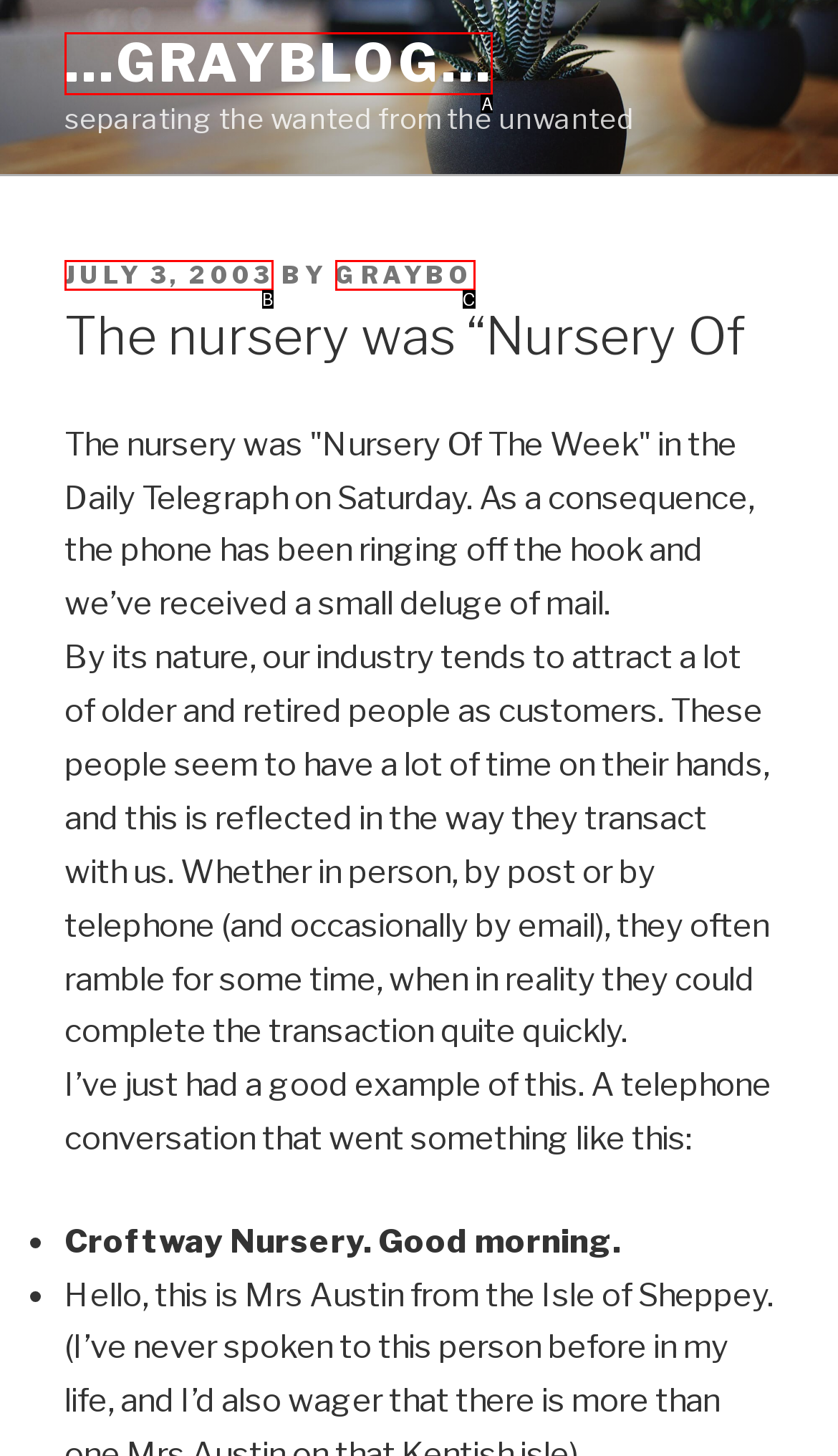Identify the option that best fits this description: graybo
Answer with the appropriate letter directly.

C